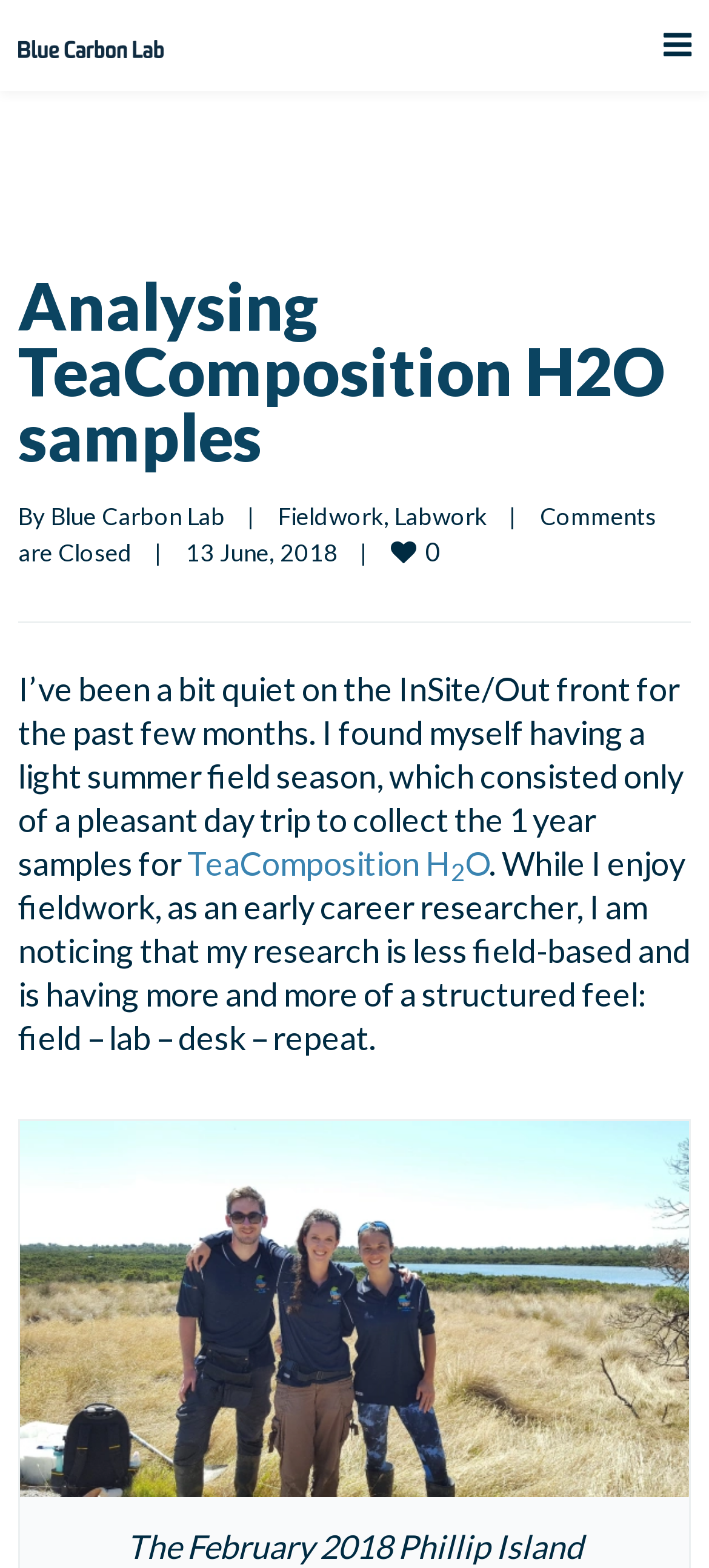Identify the bounding box coordinates for the UI element mentioned here: "TeaComposition H2O". Provide the coordinates as four float values between 0 and 1, i.e., [left, top, right, bottom].

[0.264, 0.538, 0.69, 0.563]